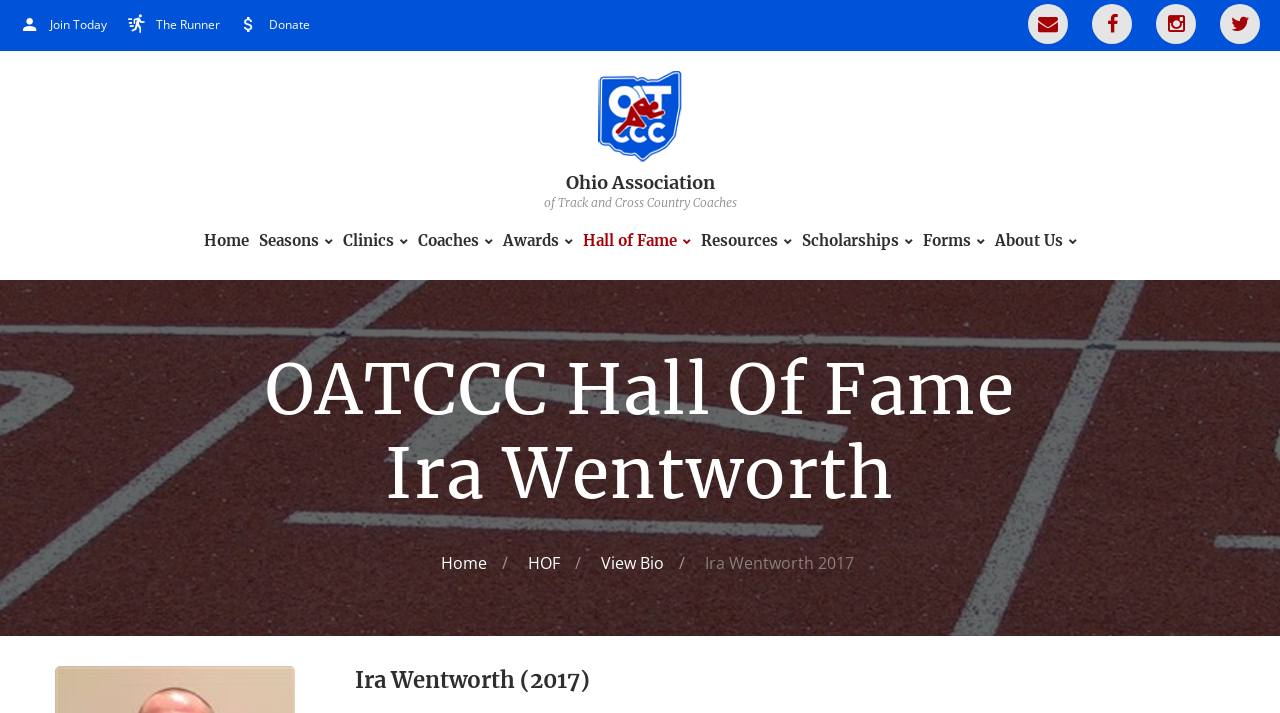What is the navigation menu item after 'Seasons'?
Use the image to answer the question with a single word or phrase.

Clinics